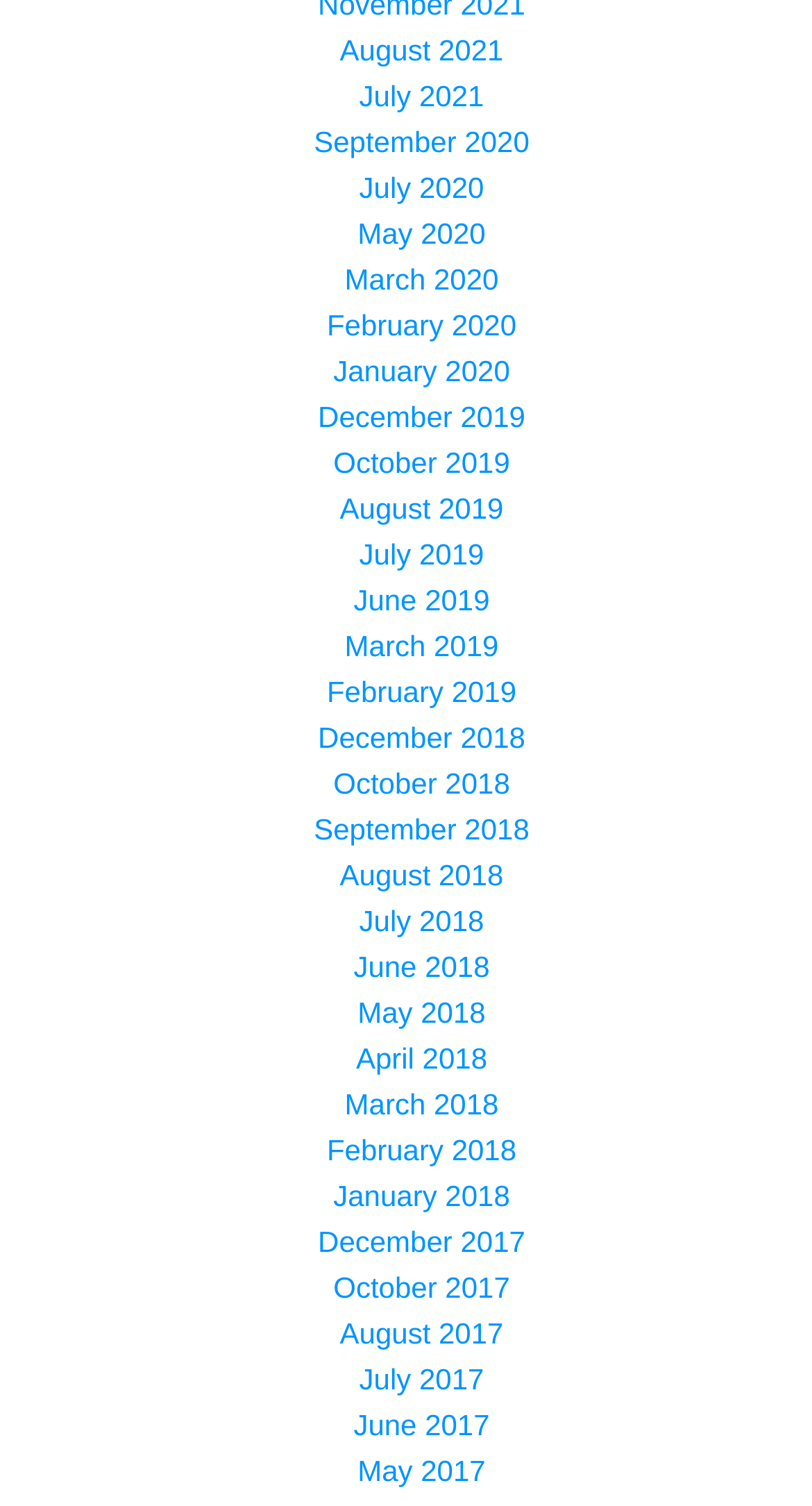Respond to the question below with a single word or phrase:
How many links are available on this webpage?

38